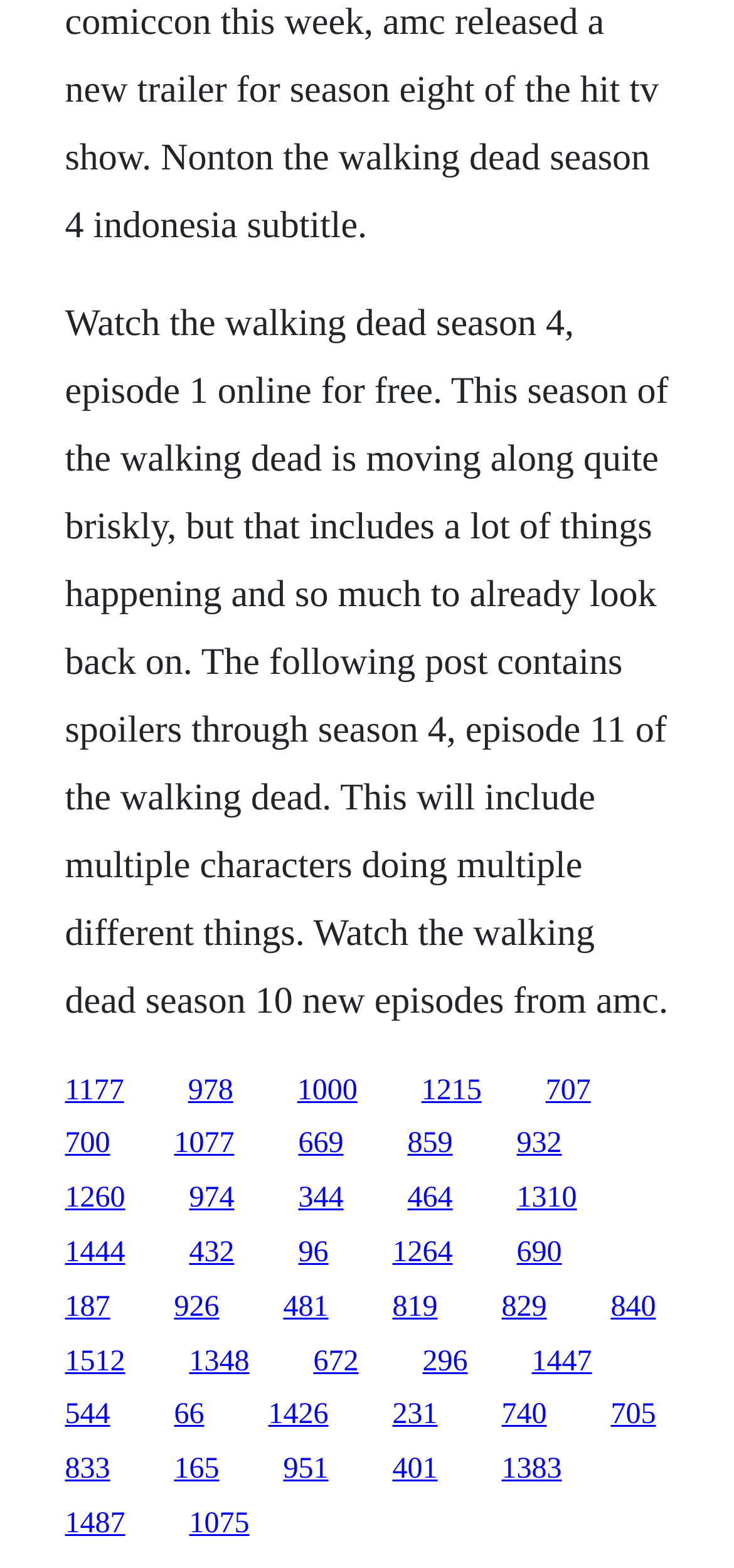Specify the bounding box coordinates of the area that needs to be clicked to achieve the following instruction: "Read more about The Walking Dead".

[0.088, 0.72, 0.15, 0.74]